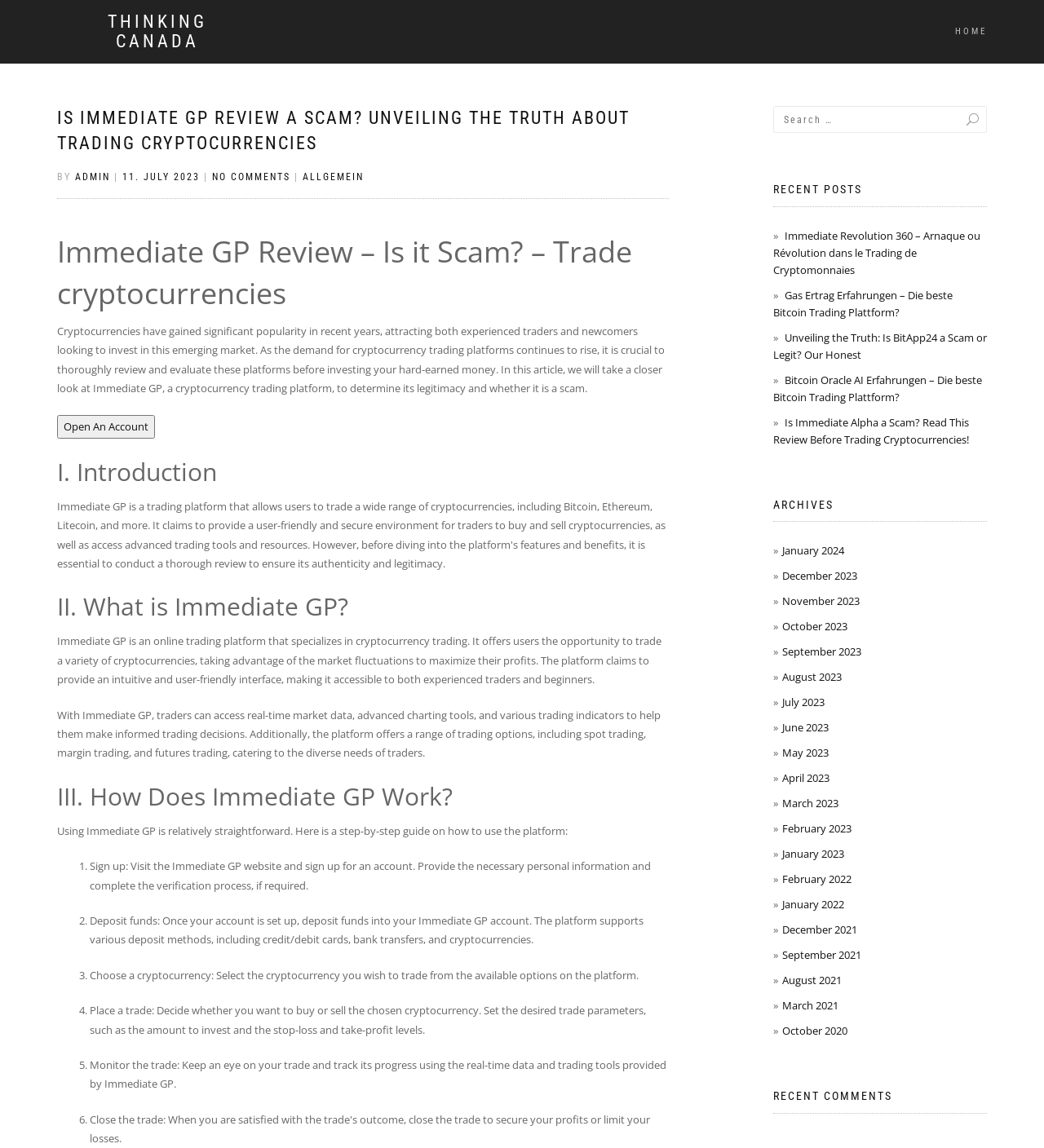How many recent posts are listed?
Refer to the screenshot and deliver a thorough answer to the question presented.

The recent posts section is located at the bottom of the webpage, and it lists 5 recent posts with their titles and links.